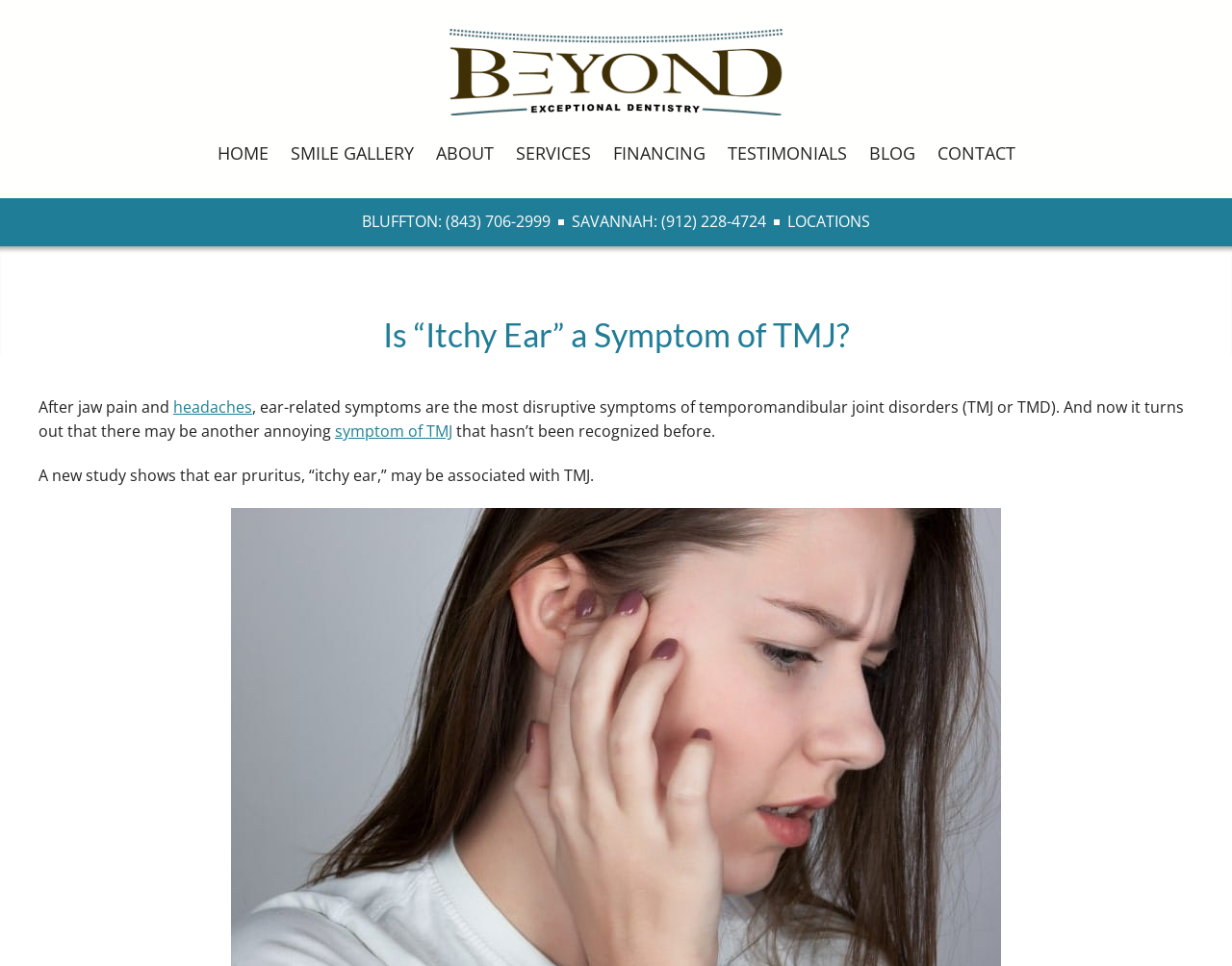Examine the image and give a thorough answer to the following question:
What is the logo of this website?

The logo of this website is located at the top left corner of the webpage, and it is an image element with a bounding box coordinate of [0.363, 0.03, 0.637, 0.12].